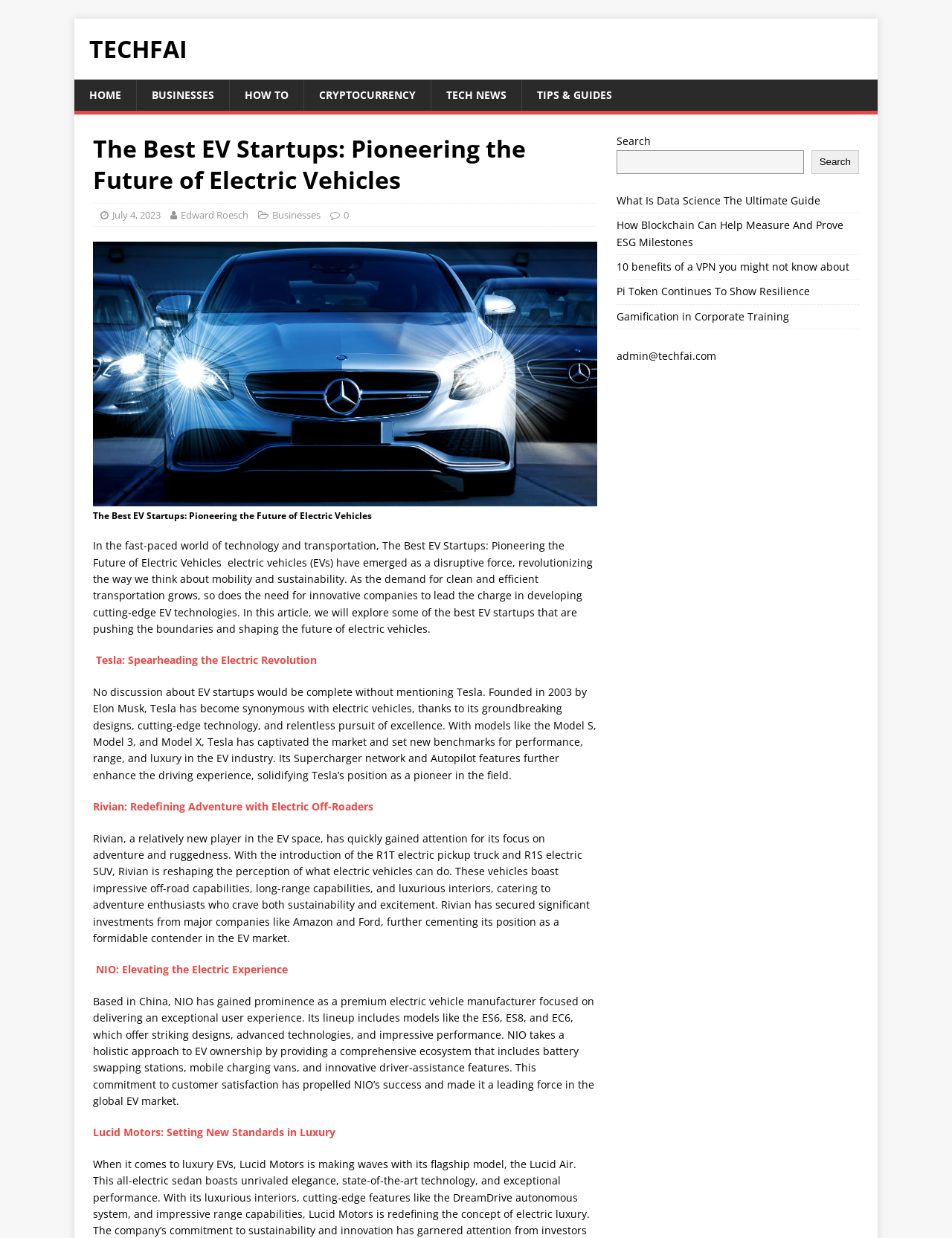From the webpage screenshot, identify the region described by Gamification in Corporate Training. Provide the bounding box coordinates as (top-left x, top-left y, bottom-right x, bottom-right y), with each value being a floating point number between 0 and 1.

[0.647, 0.25, 0.829, 0.261]